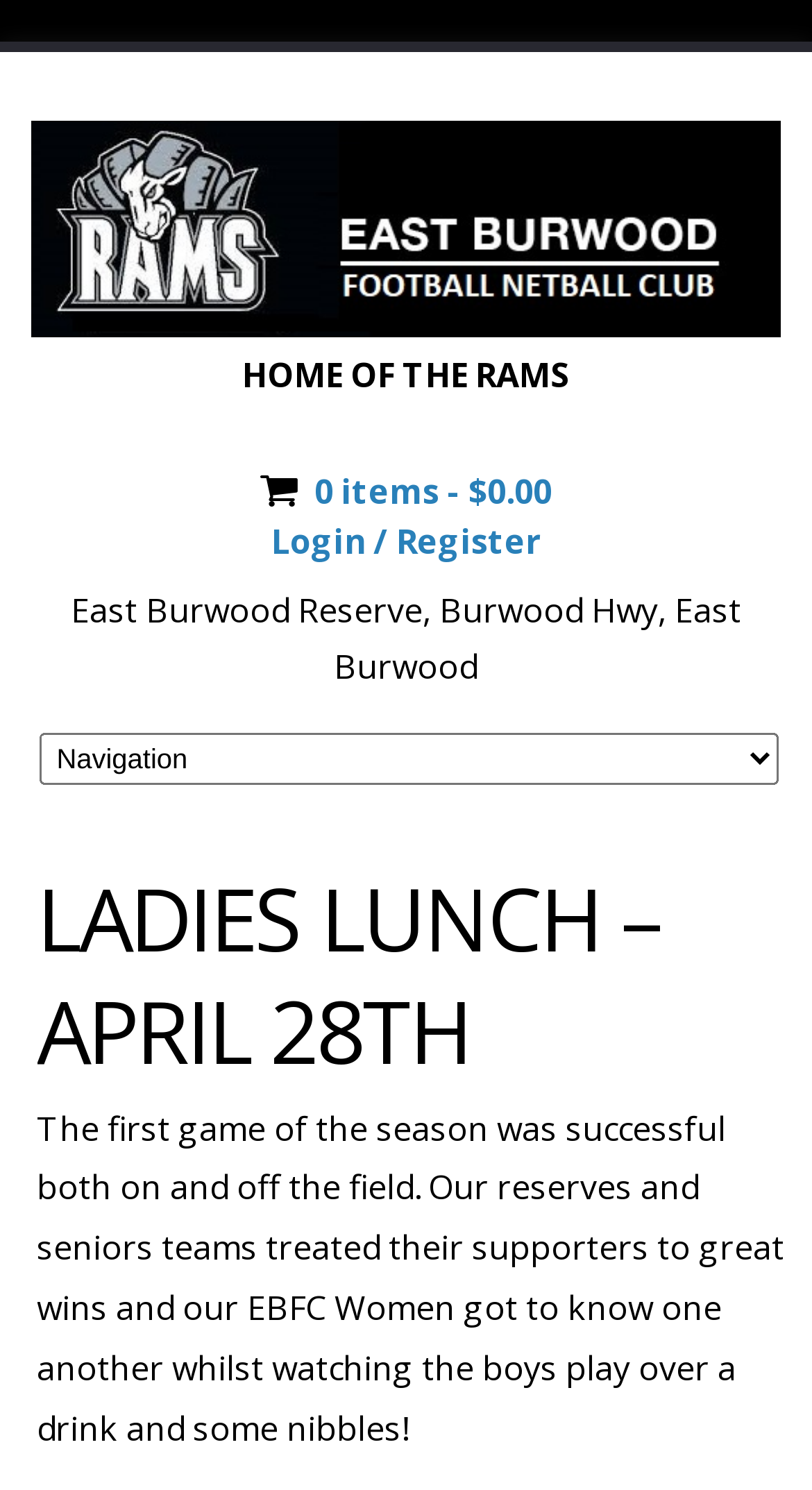Given the description Login / Register, predict the bounding box coordinates of the UI element. Ensure the coordinates are in the format (top-left x, top-left y, bottom-right x, bottom-right y) and all values are between 0 and 1.

[0.335, 0.348, 0.665, 0.379]